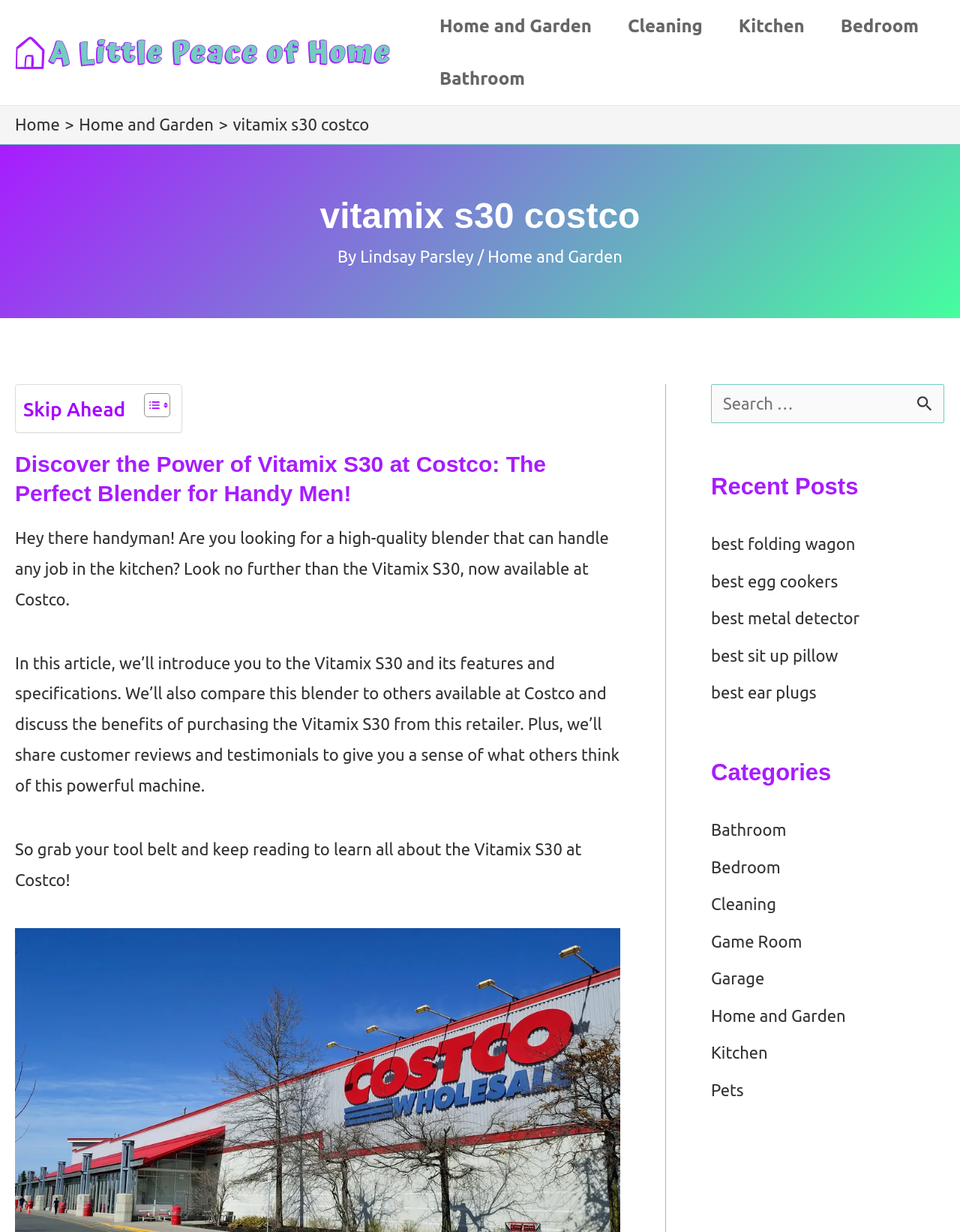Determine and generate the text content of the webpage's headline.

vitamix s30 costco